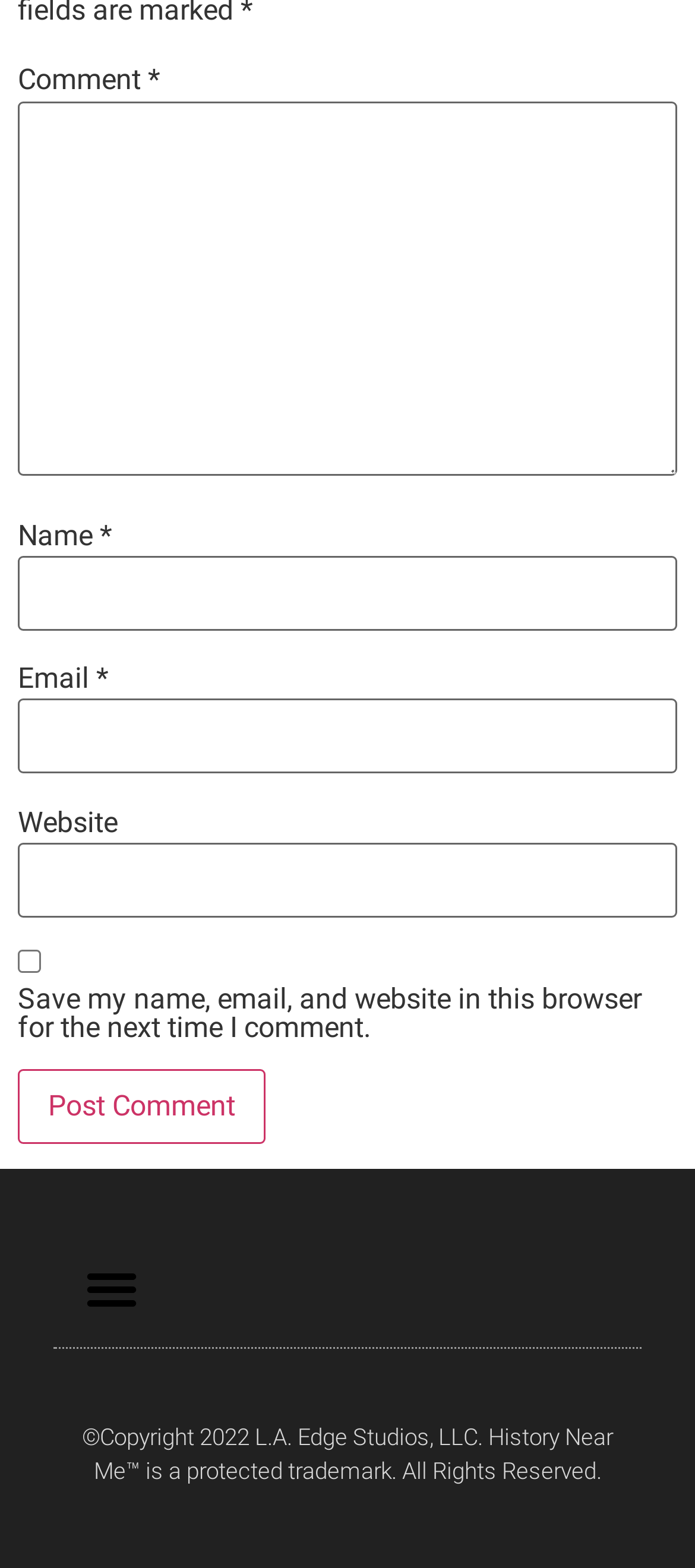Identify the bounding box of the UI element that matches this description: "Menu".

[0.103, 0.797, 0.218, 0.848]